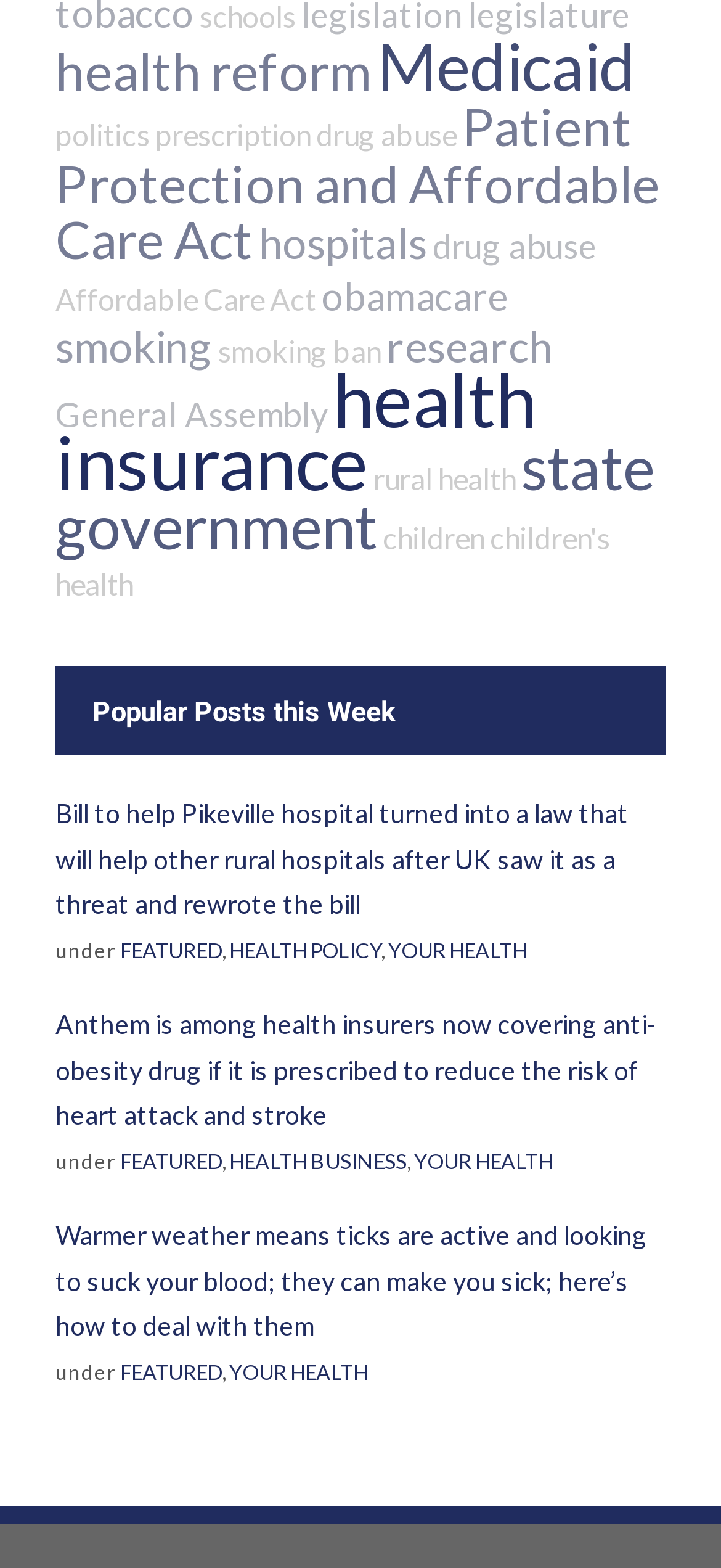Determine the bounding box coordinates of the target area to click to execute the following instruction: "Check the article about Pikeville hospital."

[0.077, 0.508, 0.872, 0.586]